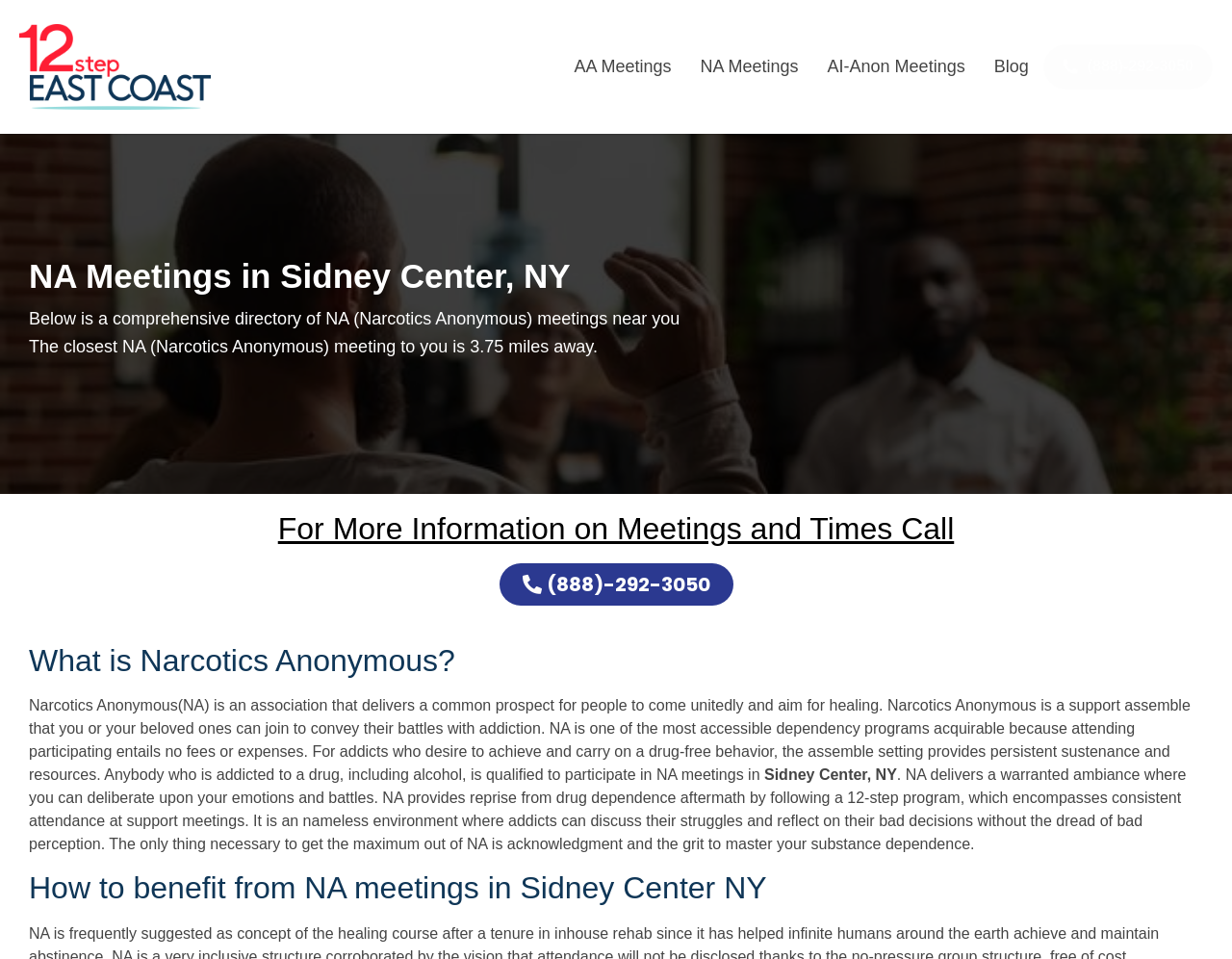Is attending NA meetings free?
Please answer the question with a detailed and comprehensive explanation.

According to the webpage, attending NA meetings does not entail any fees or expenses, as stated in the text 'NA is one of the most accessible dependency programs acquirable because attending participating entails no fees or expenses.'